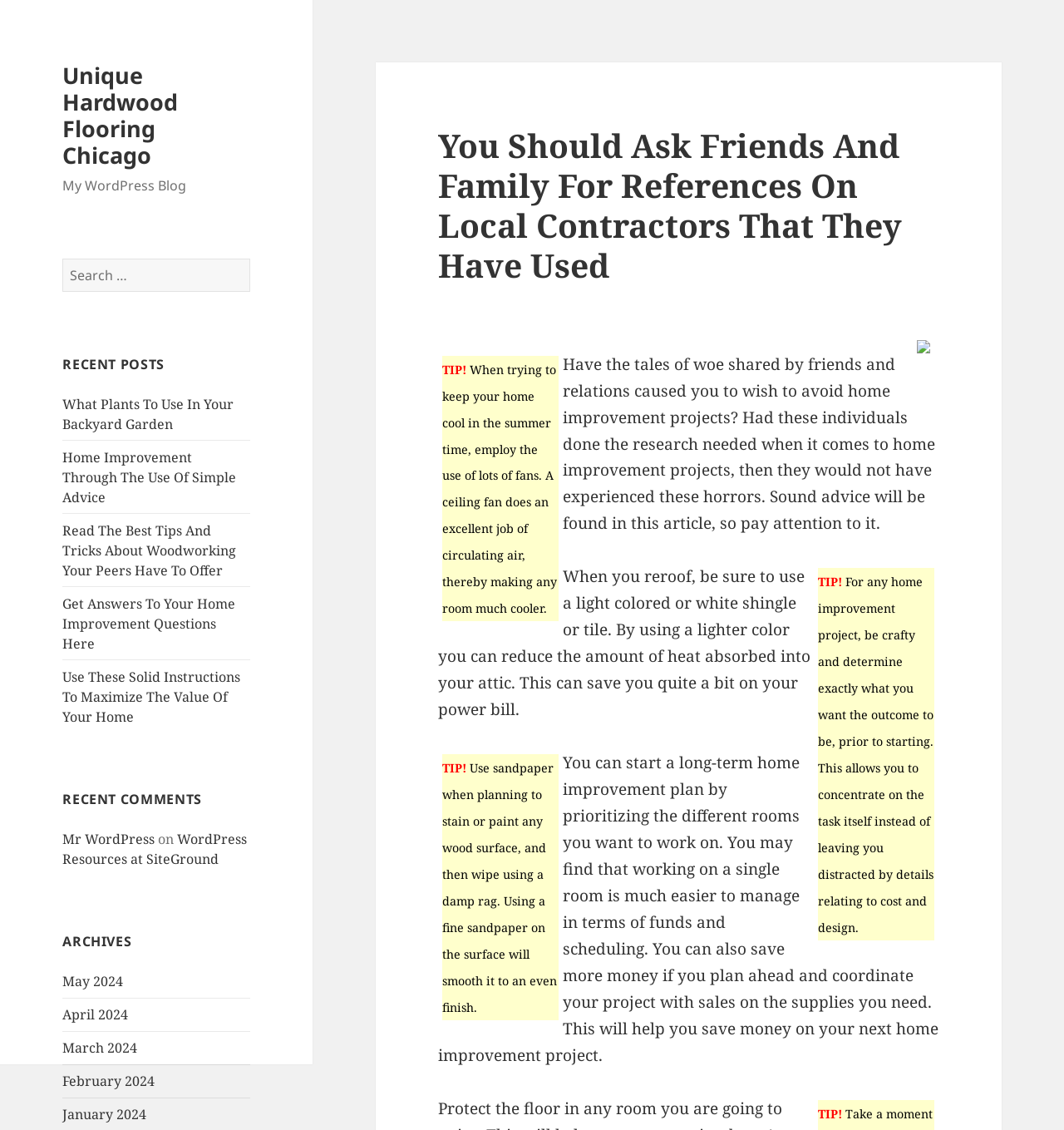Find the bounding box coordinates of the area that needs to be clicked in order to achieve the following instruction: "Read the recent post 'What Plants To Use In Your Backyard Garden'". The coordinates should be specified as four float numbers between 0 and 1, i.e., [left, top, right, bottom].

[0.059, 0.349, 0.22, 0.383]